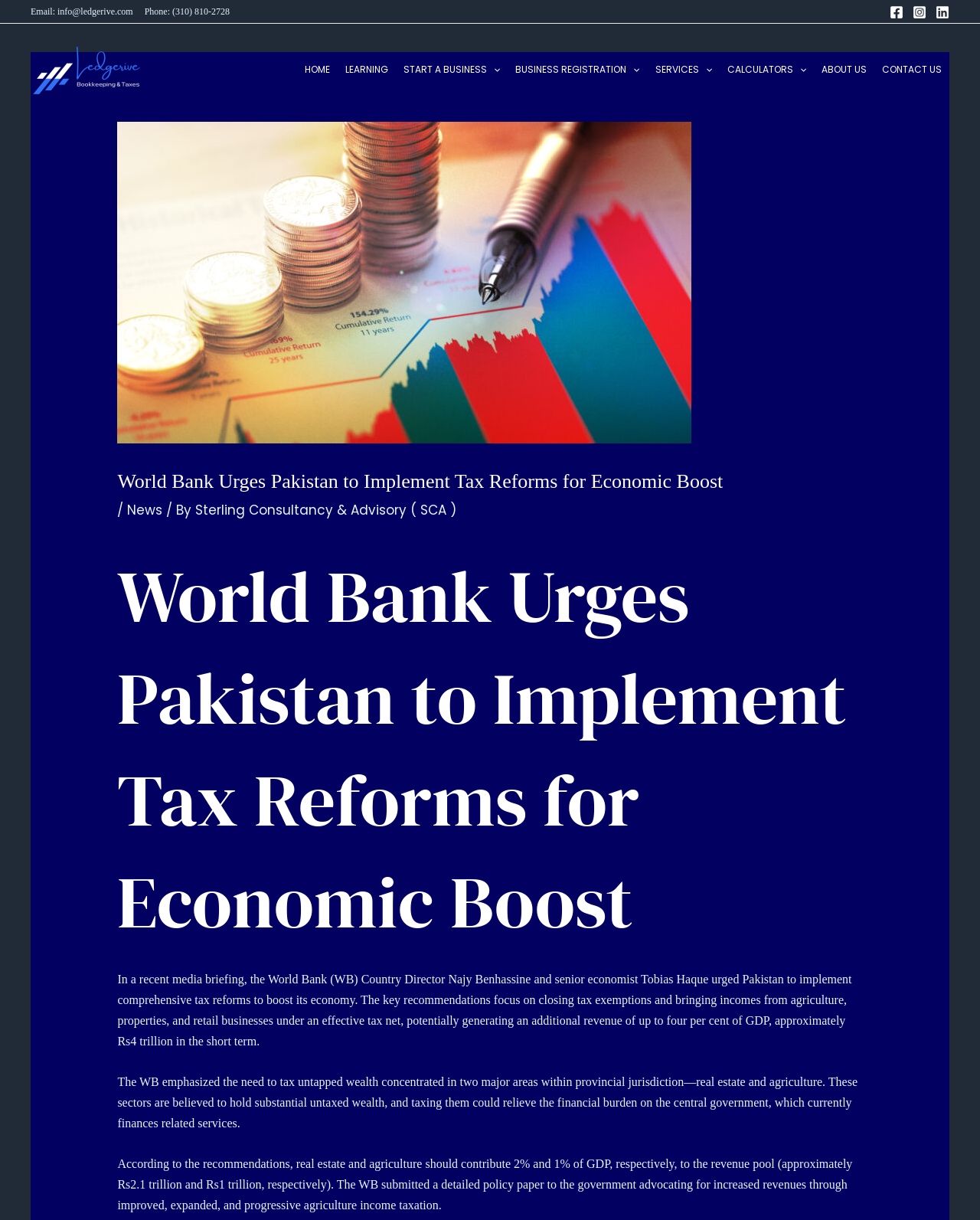What percentage of GDP could be generated by taxing agriculture and properties?
Look at the image and respond with a single word or a short phrase.

4% of GDP